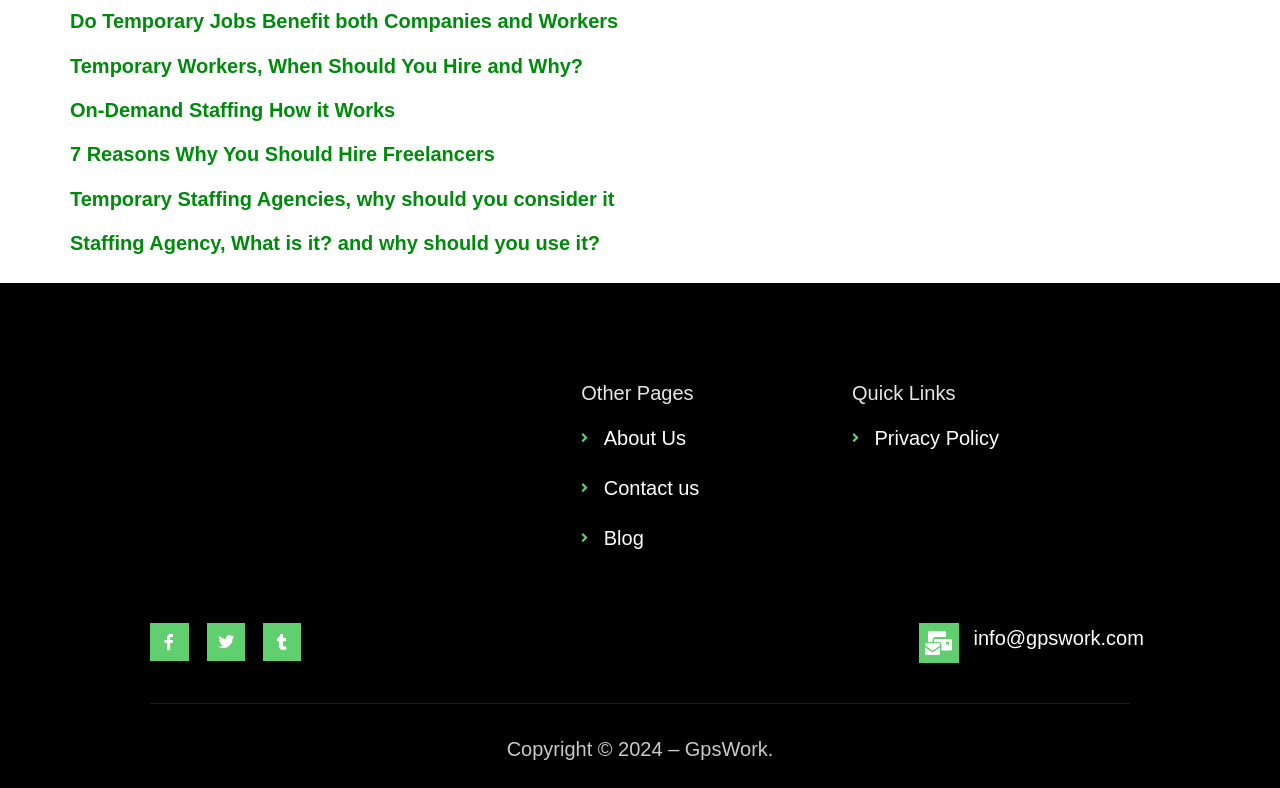What is the logo of the website?
Using the image as a reference, give an elaborate response to the question.

I determined the answer by looking at the image element with the description 'GpsWork, Gig Workers Toronto - Logo' and its corresponding link element with the same description. This suggests that the logo of the website is 'GpsWork, Gig Workers Toronto'.